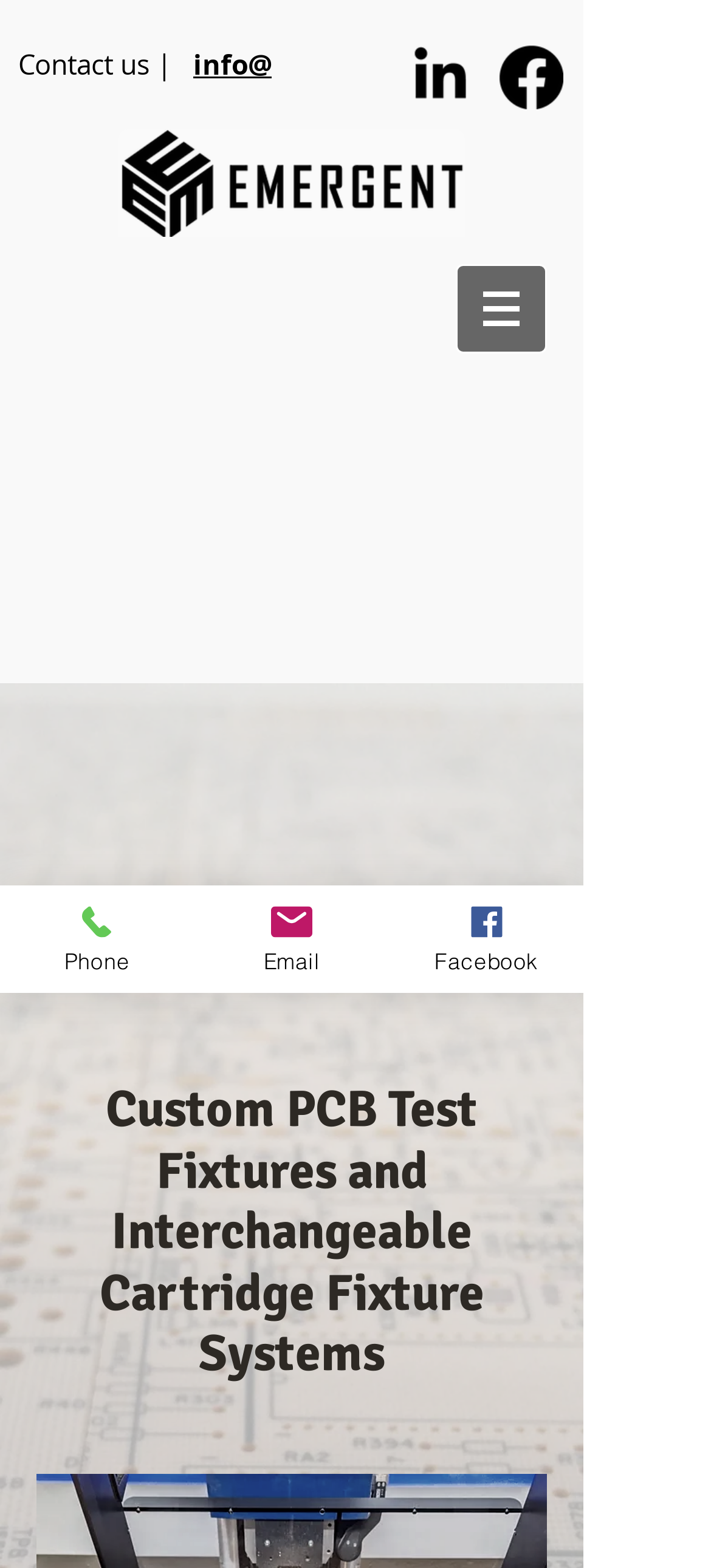Use one word or a short phrase to answer the question provided: 
What is the type of fixtures mentioned?

Custom PCB Test Fixtures